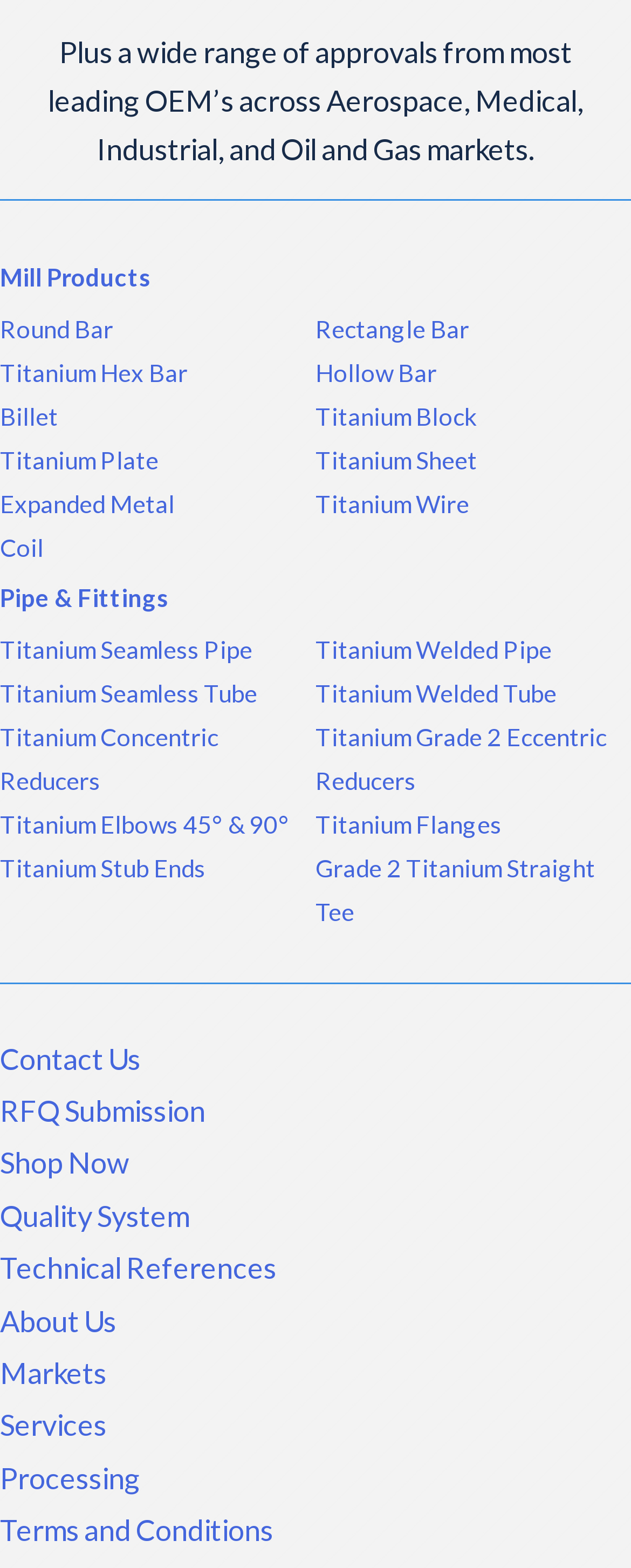Provide a brief response using a word or short phrase to this question:
What can users do on the 'Shop Now' page?

Make a purchase